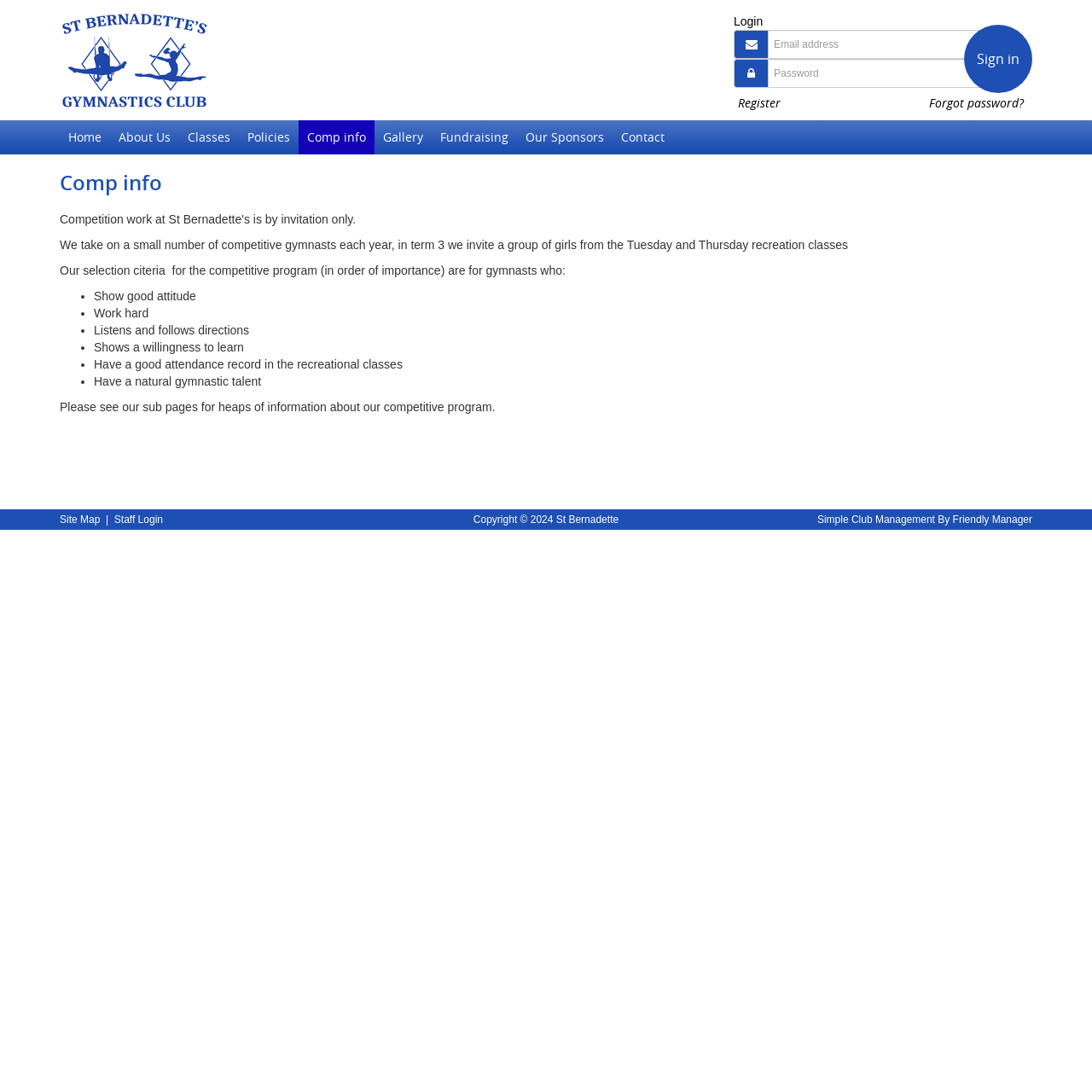Is there a 'Register' link on the page?
Using the visual information from the image, give a one-word or short-phrase answer.

Yes